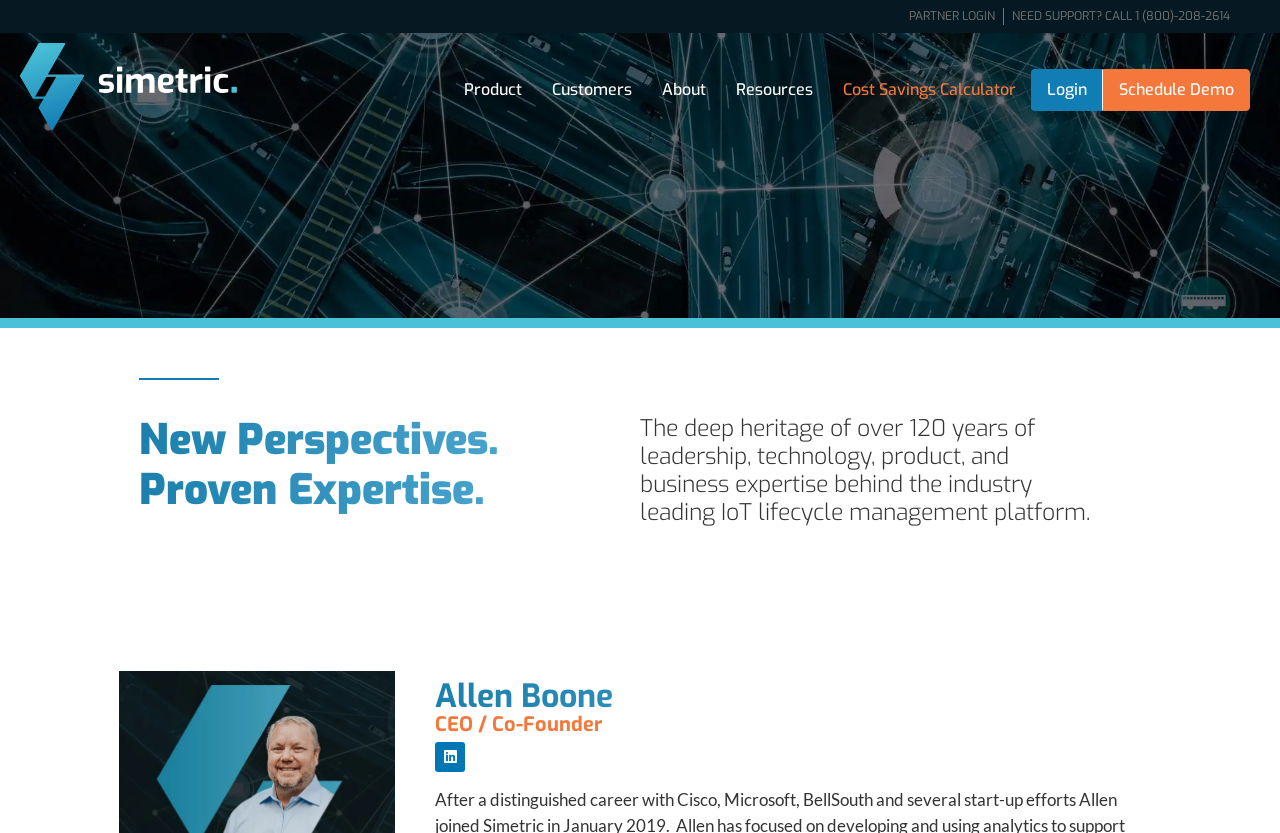How can customers get support?
Based on the screenshot, provide a one-word or short-phrase response.

Call 1 (800)-208-2614